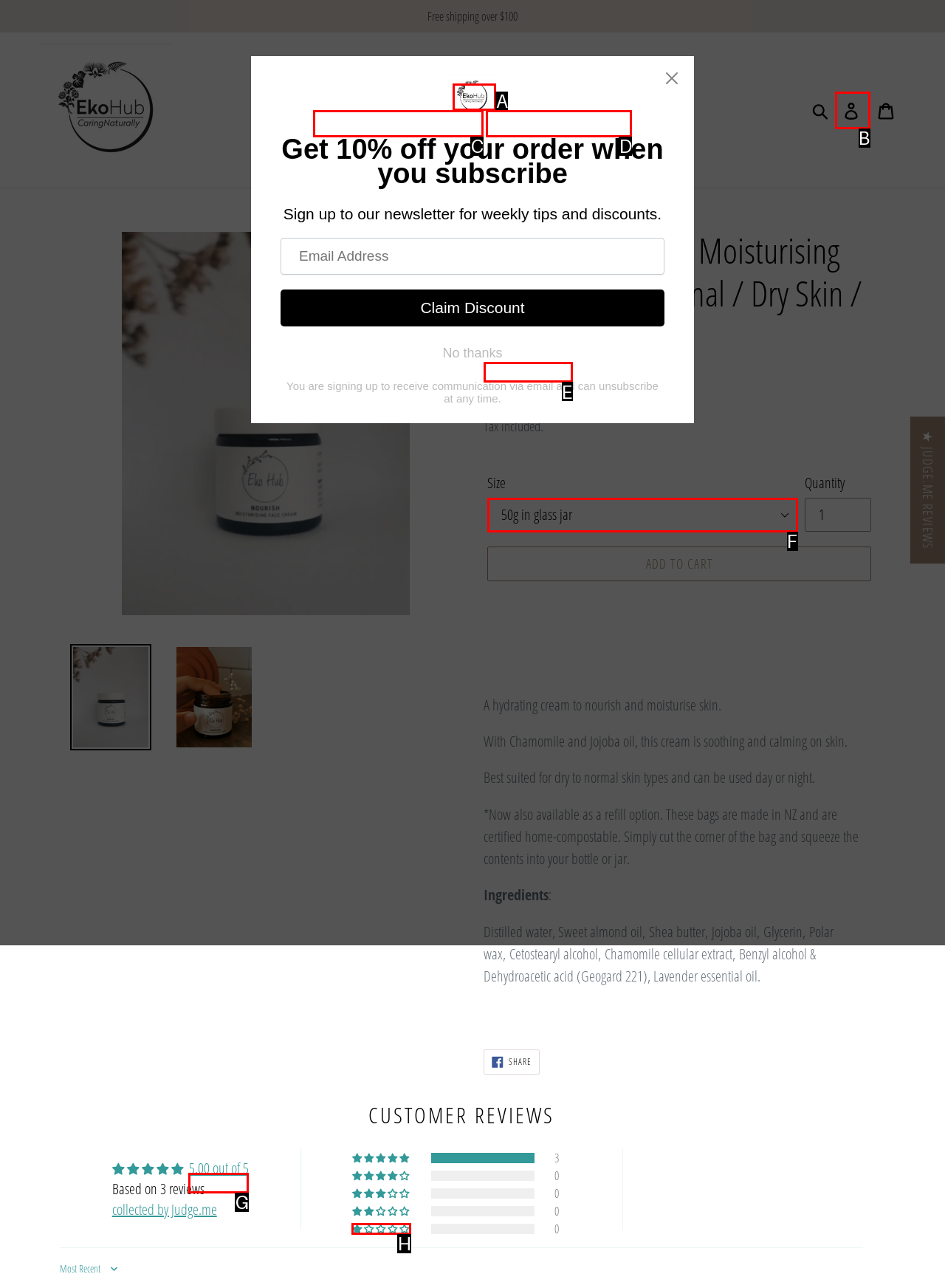Please provide the letter of the UI element that best fits the following description: 5.00 out of 5
Respond with the letter from the given choices only.

G